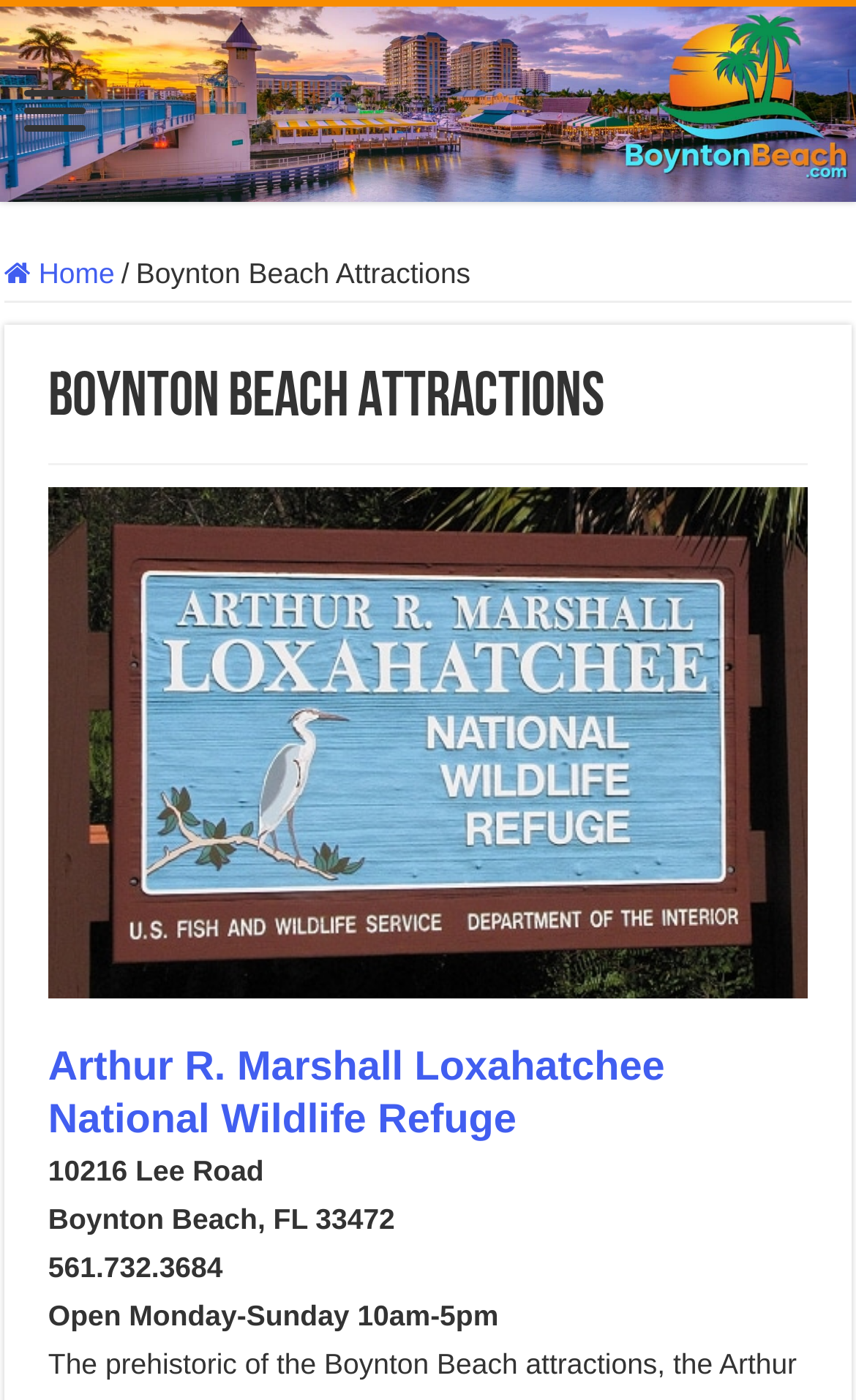What is the name of the wildlife refuge?
Using the information from the image, give a concise answer in one word or a short phrase.

Arthur R. Marshall Loxahatchee National Wildlife Refuge